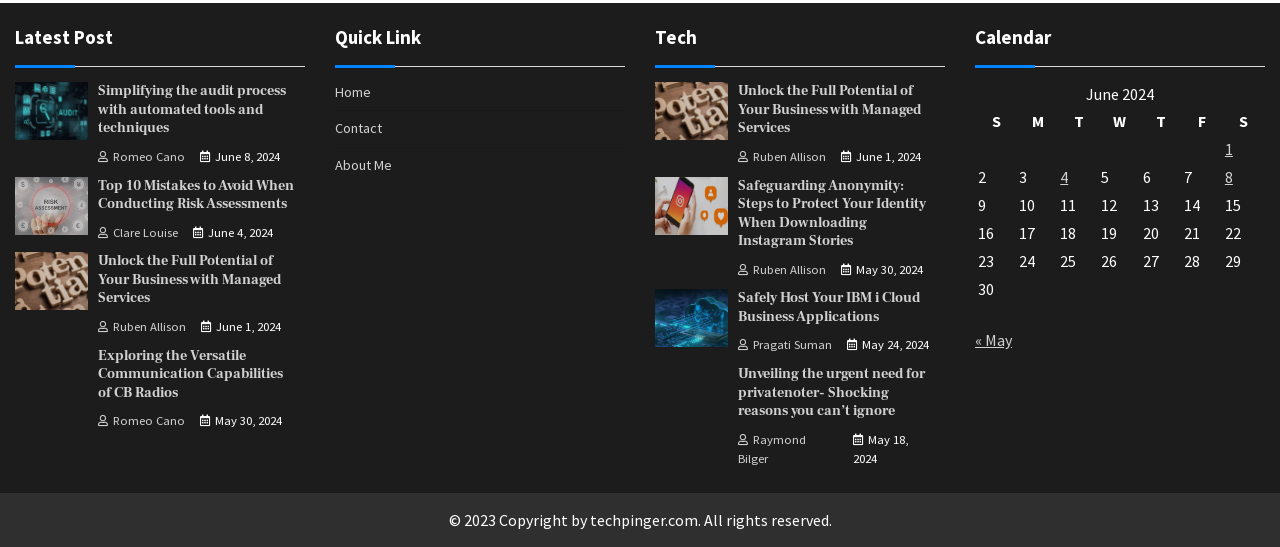Please identify the bounding box coordinates of the clickable region that I should interact with to perform the following instruction: "Enter your name". The coordinates should be expressed as four float numbers between 0 and 1, i.e., [left, top, right, bottom].

None